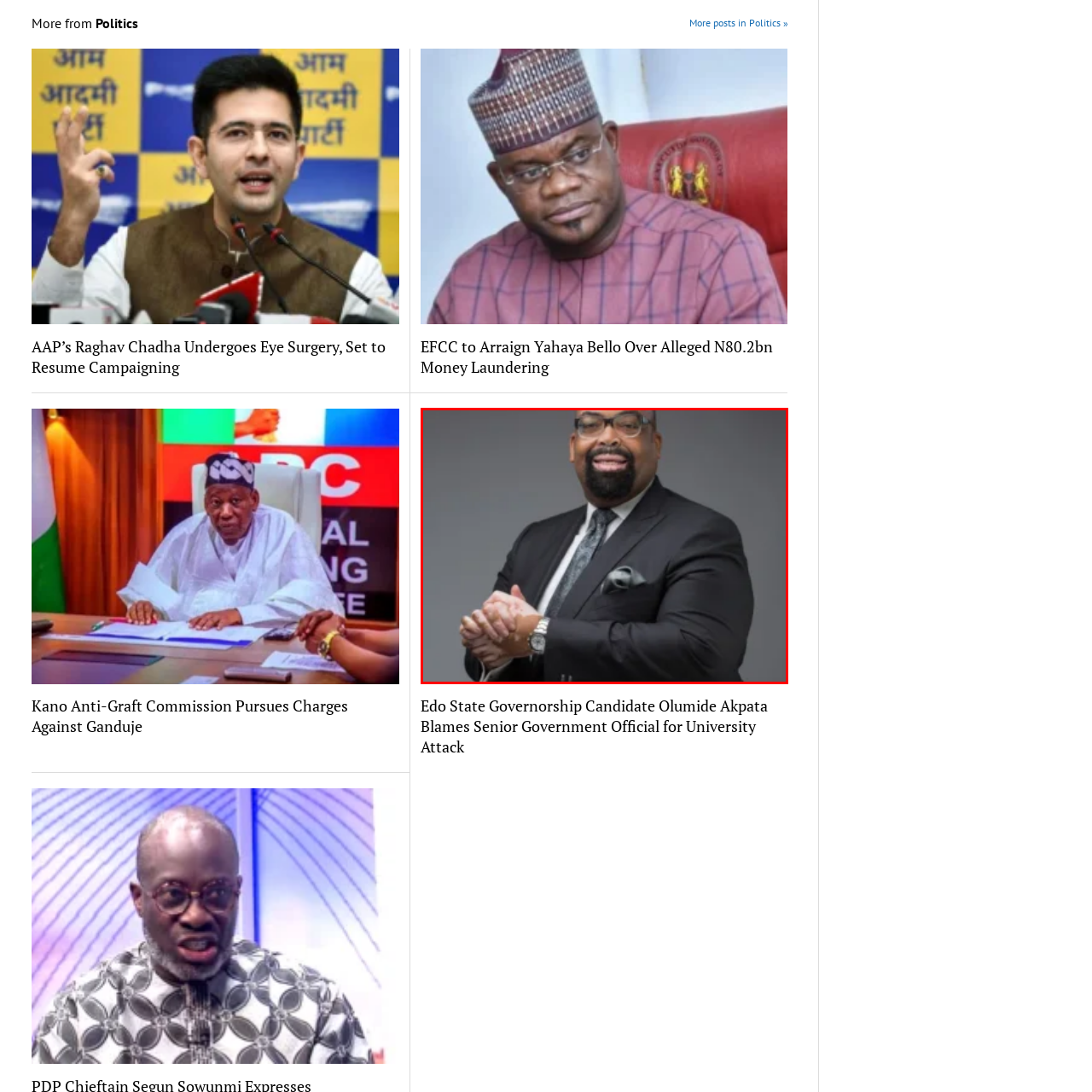Concentrate on the image inside the red frame and provide a detailed response to the subsequent question, utilizing the visual information from the image: 
What is the gentleman's attitude?

The caption describes the gentleman as exuding confidence and professionalism, and his warm smile and clasped hands suggest a positive demeanor.